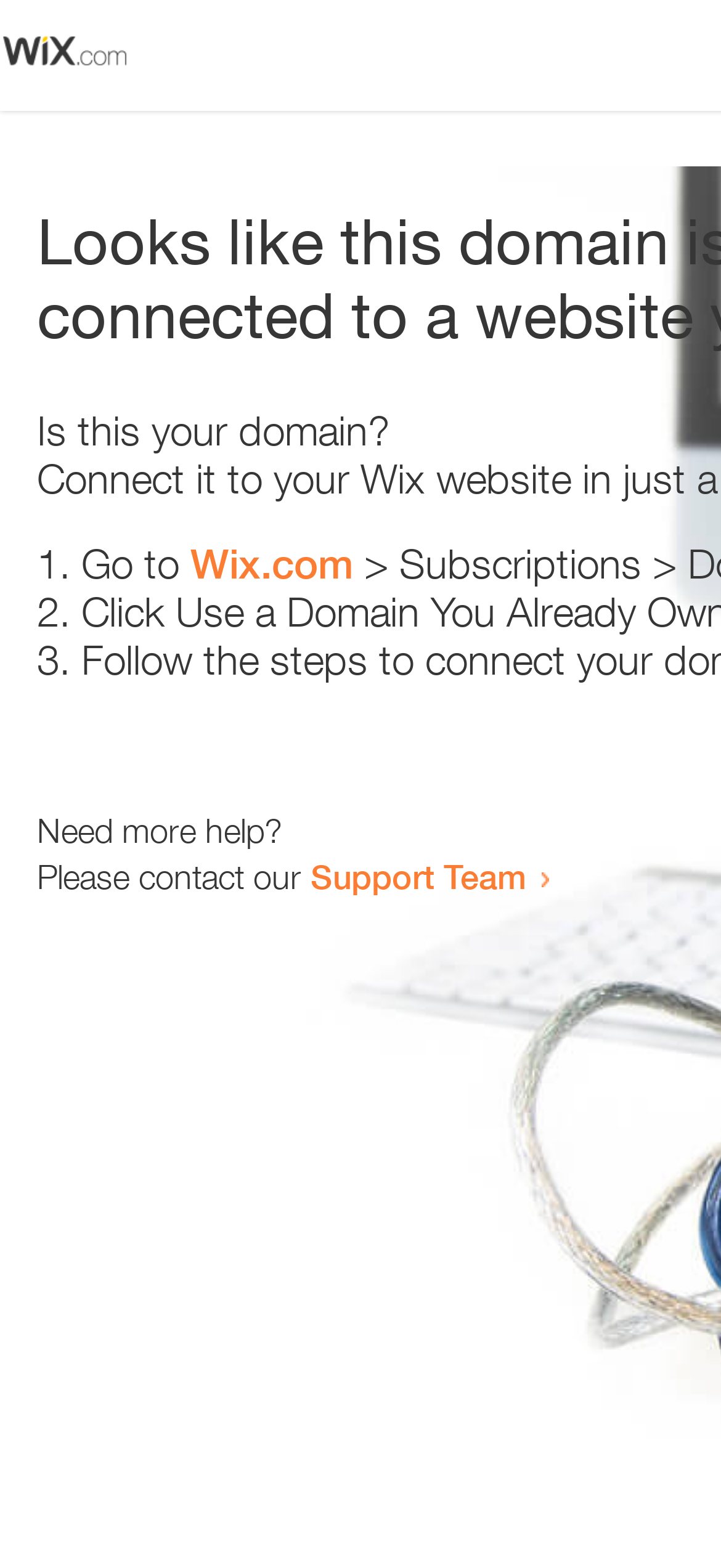Locate the headline of the webpage and generate its content.

Looks like this domain isn't
connected to a website yet